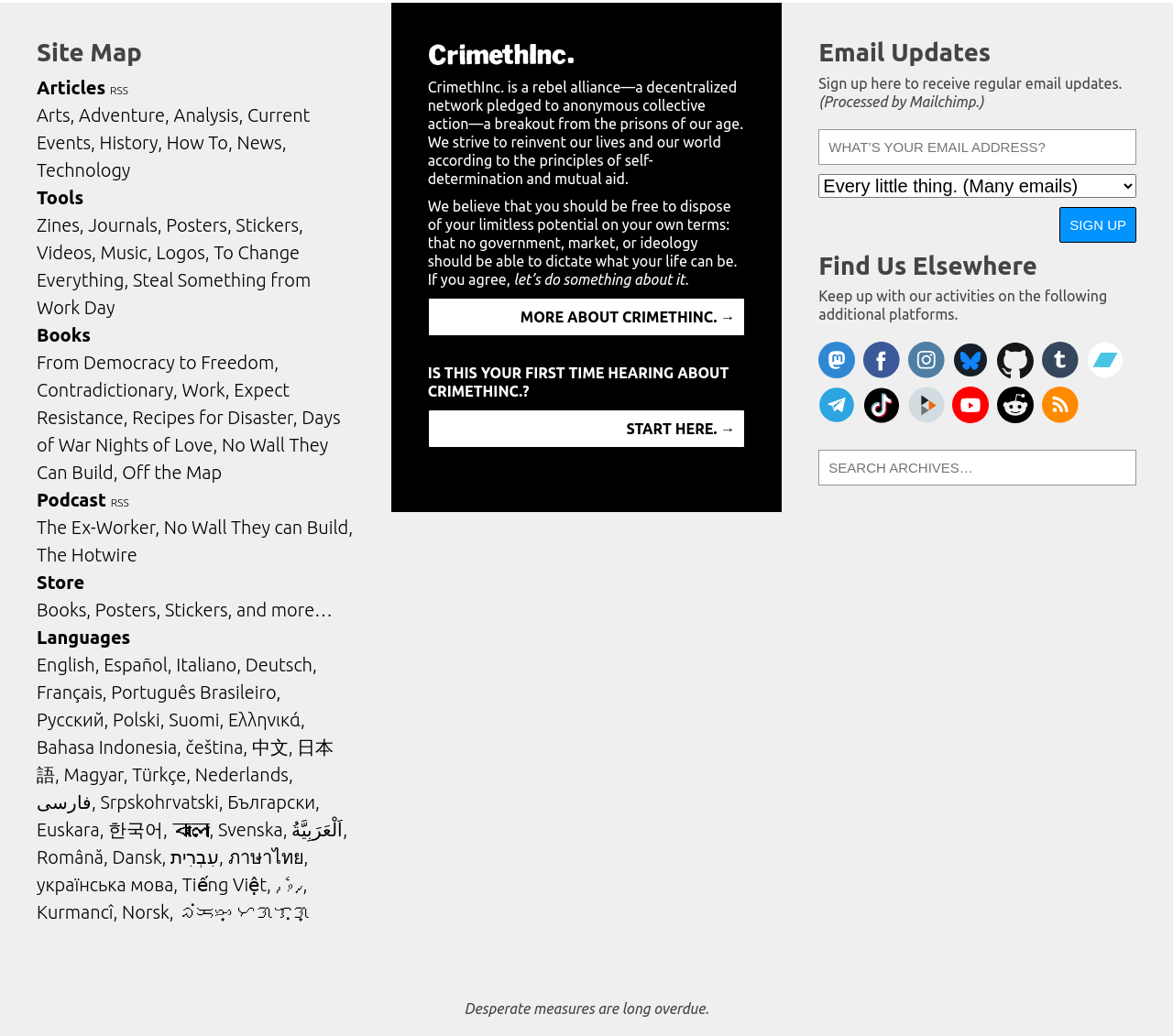Determine the bounding box coordinates of the clickable region to follow the instruction: "View History".

[0.085, 0.127, 0.138, 0.147]